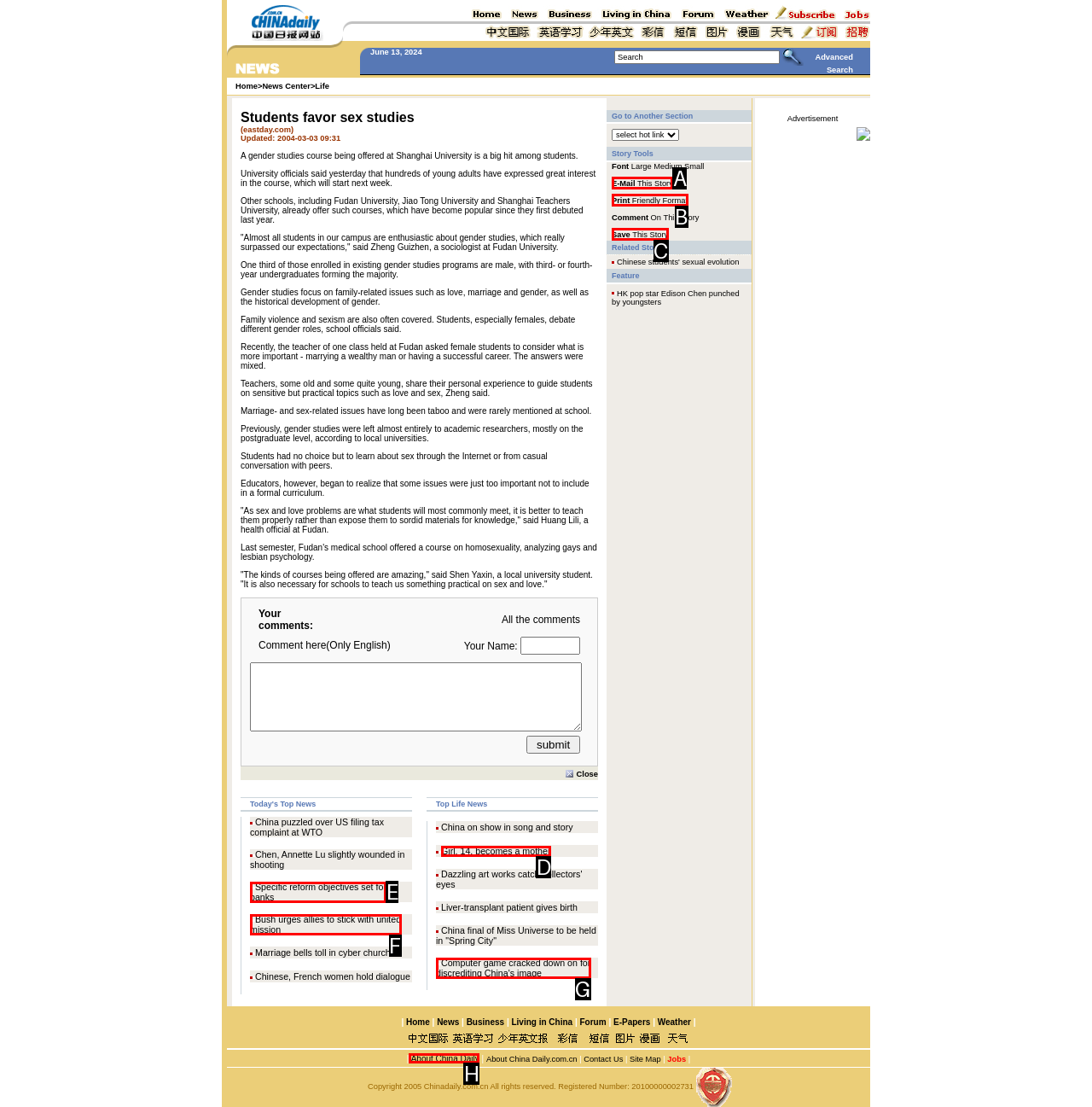Select the letter that corresponds to the description: Save This Story. Provide your answer using the option's letter.

C